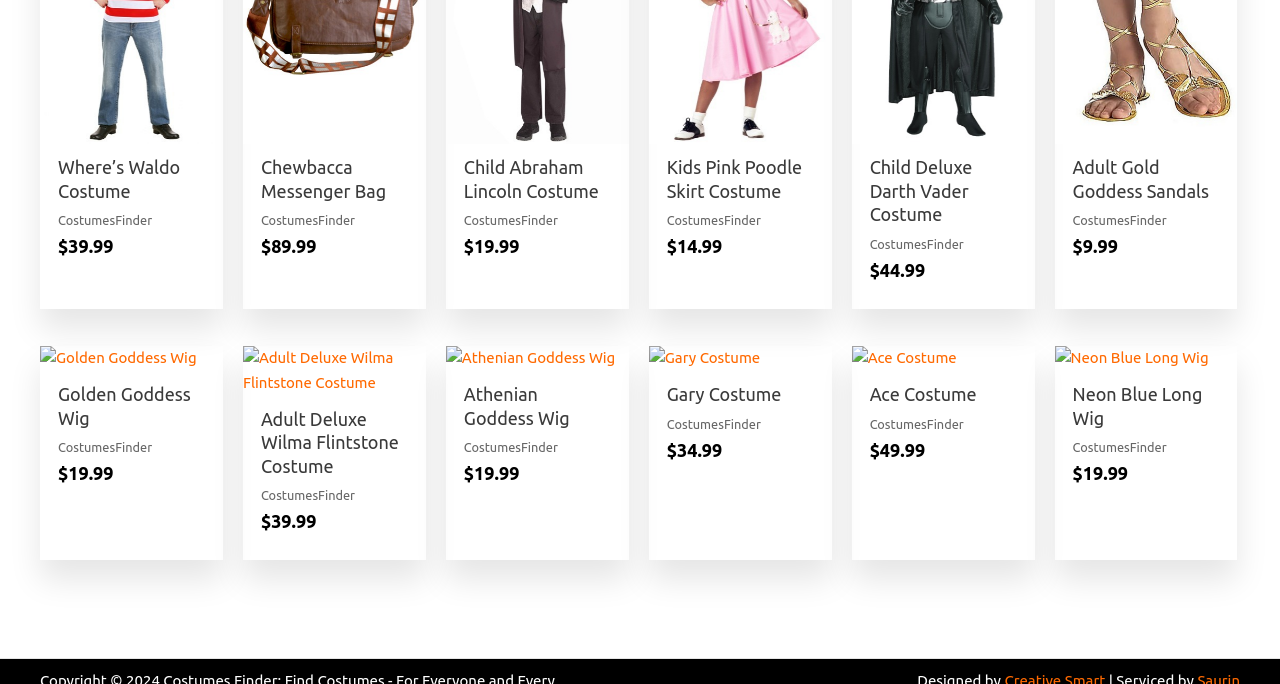Please reply to the following question with a single word or a short phrase:
What is the name of the product with the highest price?

Ace Costume